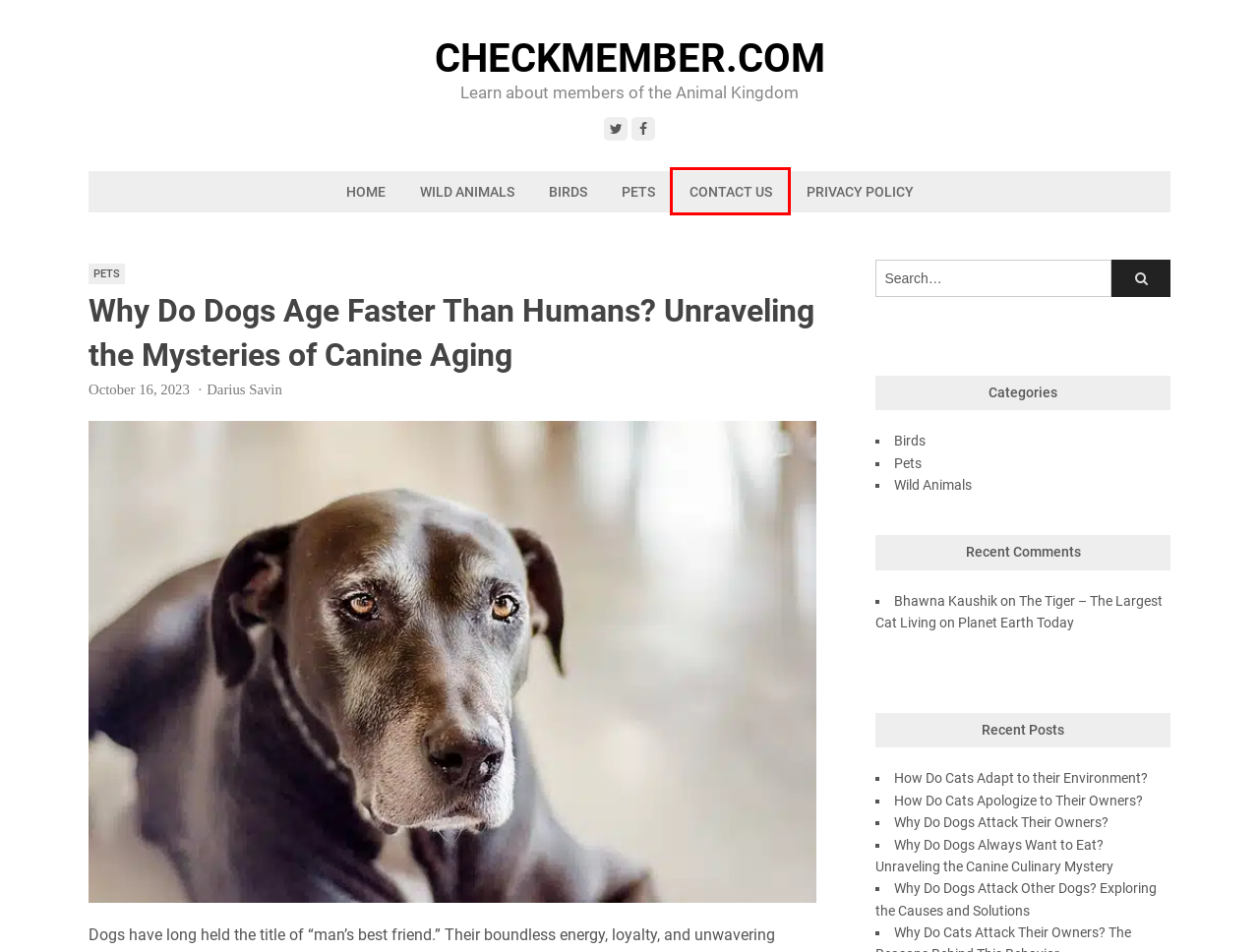Given a screenshot of a webpage with a red bounding box highlighting a UI element, choose the description that best corresponds to the new webpage after clicking the element within the red bounding box. Here are your options:
A. Wild Animals
B. How Do Cats Apologize to Their Owners?
C. Why Do Dogs Always Want to Eat? Unraveling the Canine Culinary Mystery
D. Checkmember.com – Learn about members of the Animal Kingdom
E. Why Do Dogs Attack Other Dogs? Exploring the Causes and Solutions
F. How Do Cats Adapt to their Environment?
G. Privacy Policy - Checkmember.com
H. Contact Us - Checkmember.com

H